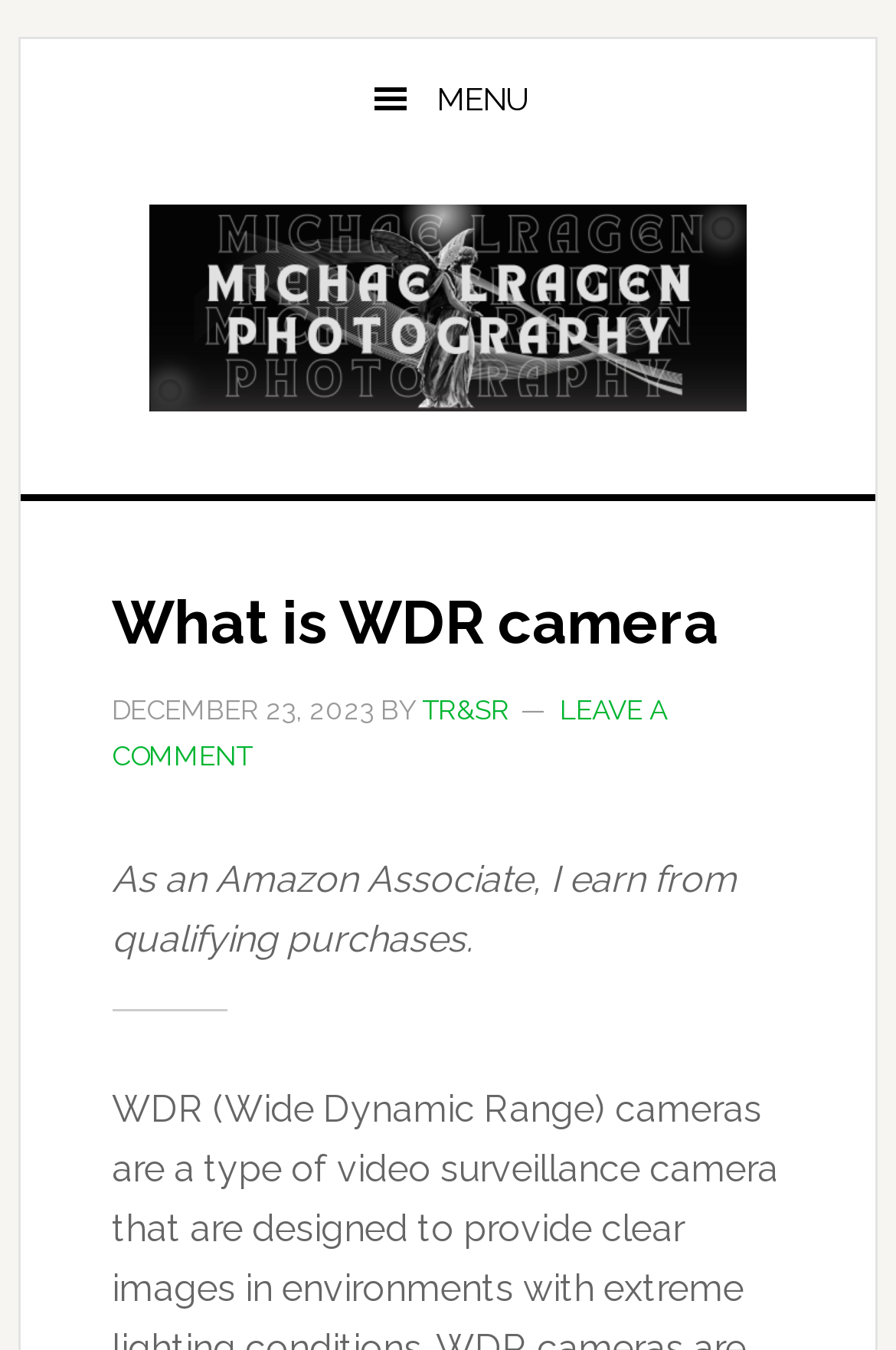Locate the bounding box of the UI element described in the following text: "Menu".

[0.023, 0.029, 0.977, 0.117]